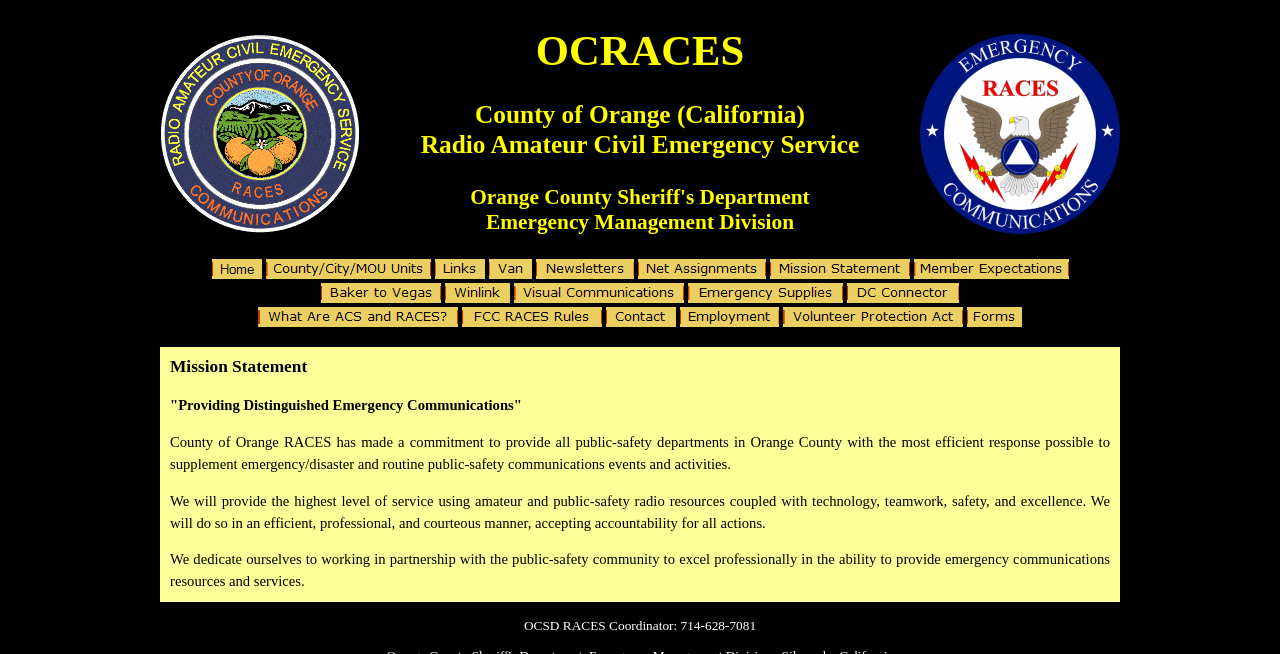Using floating point numbers between 0 and 1, provide the bounding box coordinates in the format (top-left x, top-left y, bottom-right x, bottom-right y). Locate the UI element described here: alt="Visual Communications"

[0.402, 0.442, 0.534, 0.468]